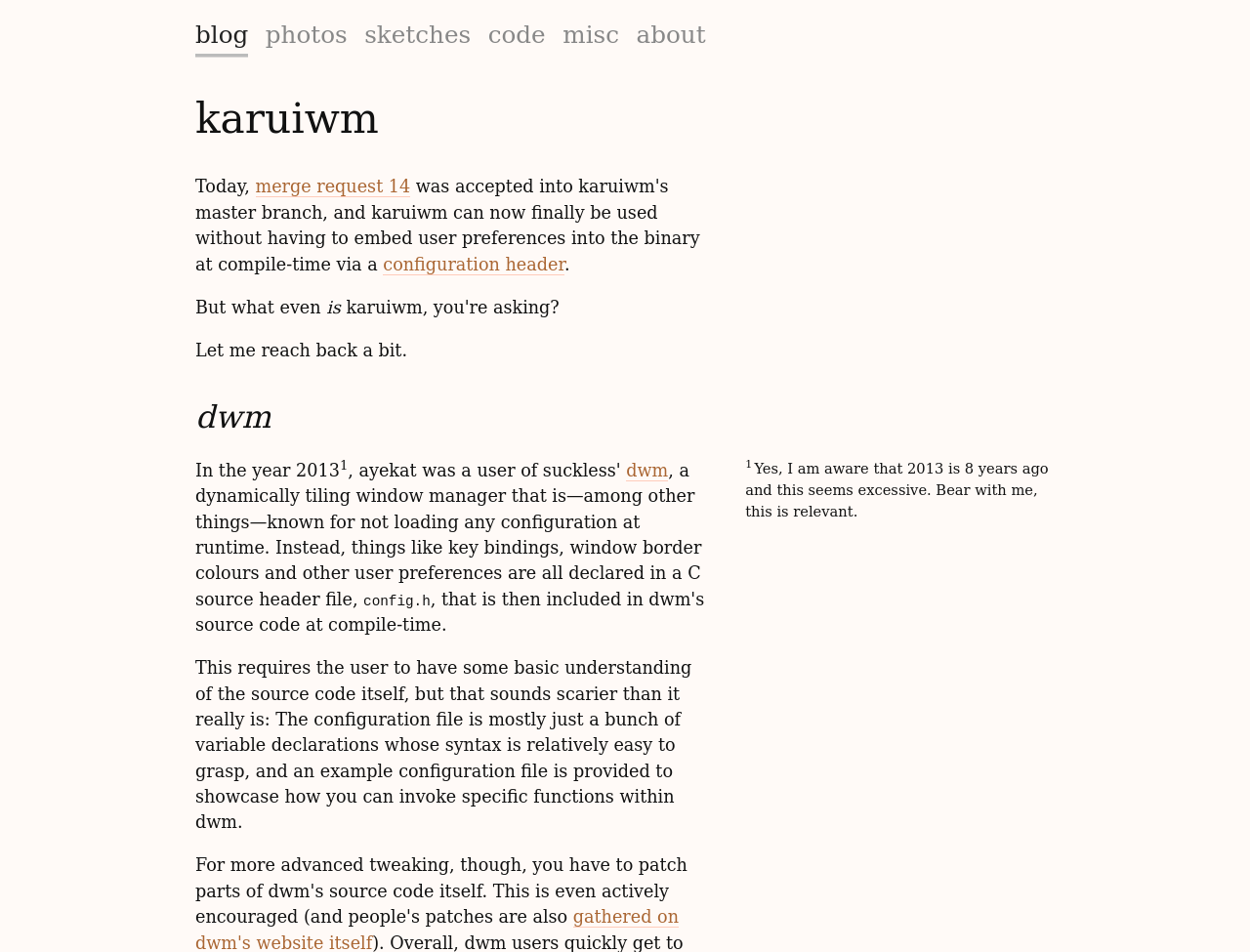Answer the question in one word or a short phrase:
What is the first link on the webpage?

blog